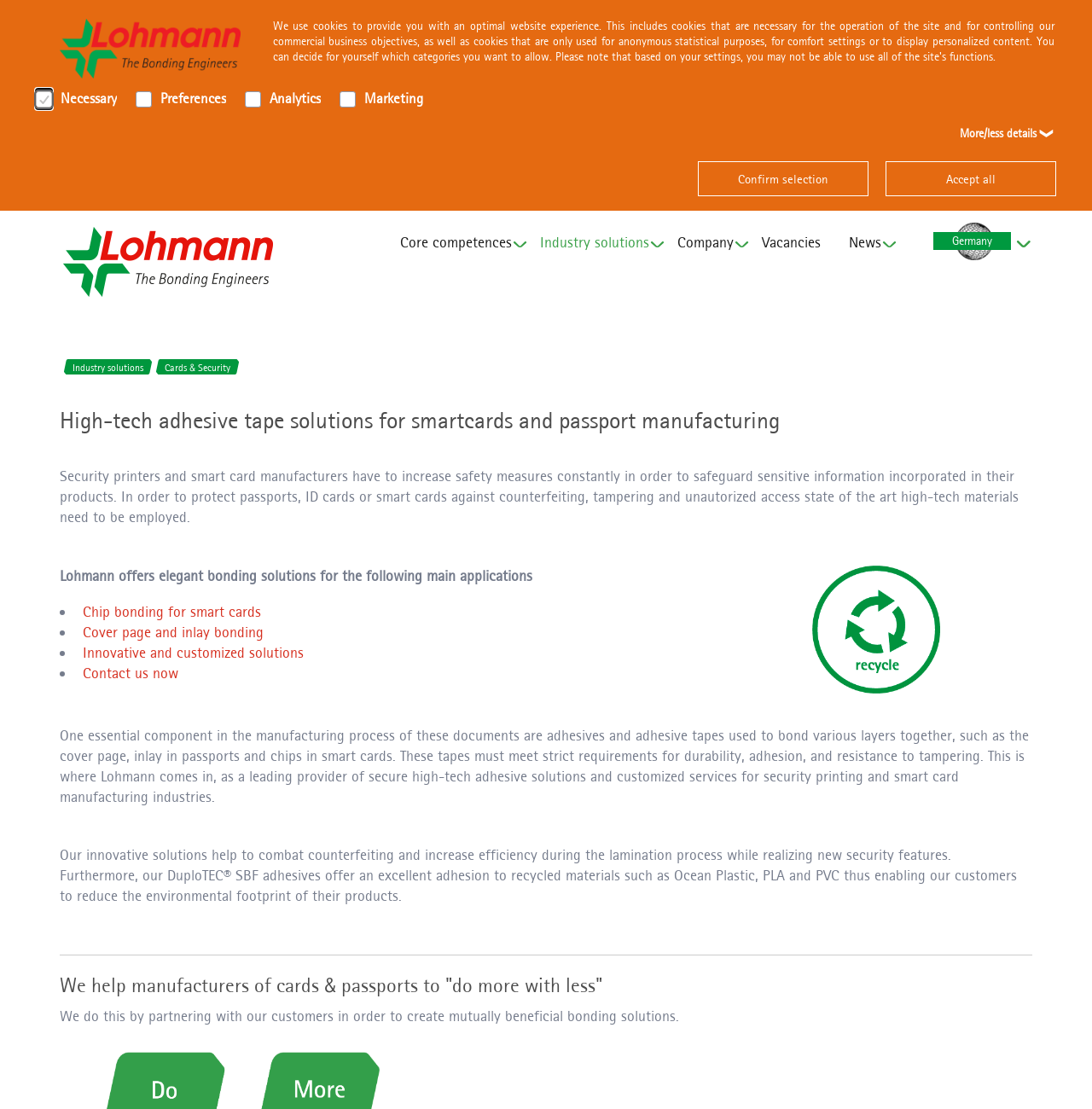Extract the bounding box coordinates for the described element: "Innovative and customized solutions". The coordinates should be represented as four float numbers between 0 and 1: [left, top, right, bottom].

[0.076, 0.58, 0.278, 0.597]